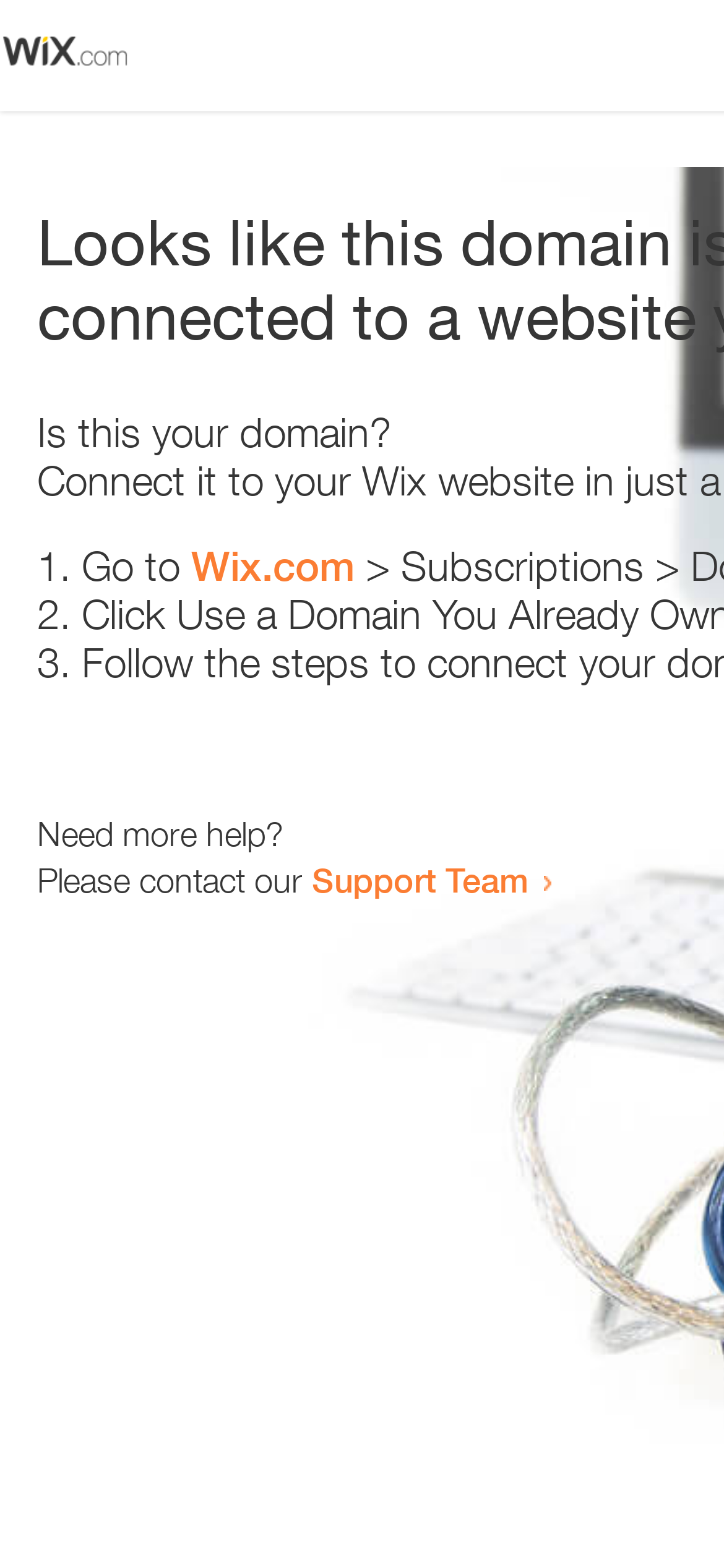Please give a succinct answer to the question in one word or phrase:
How many links are present on the webpage?

2